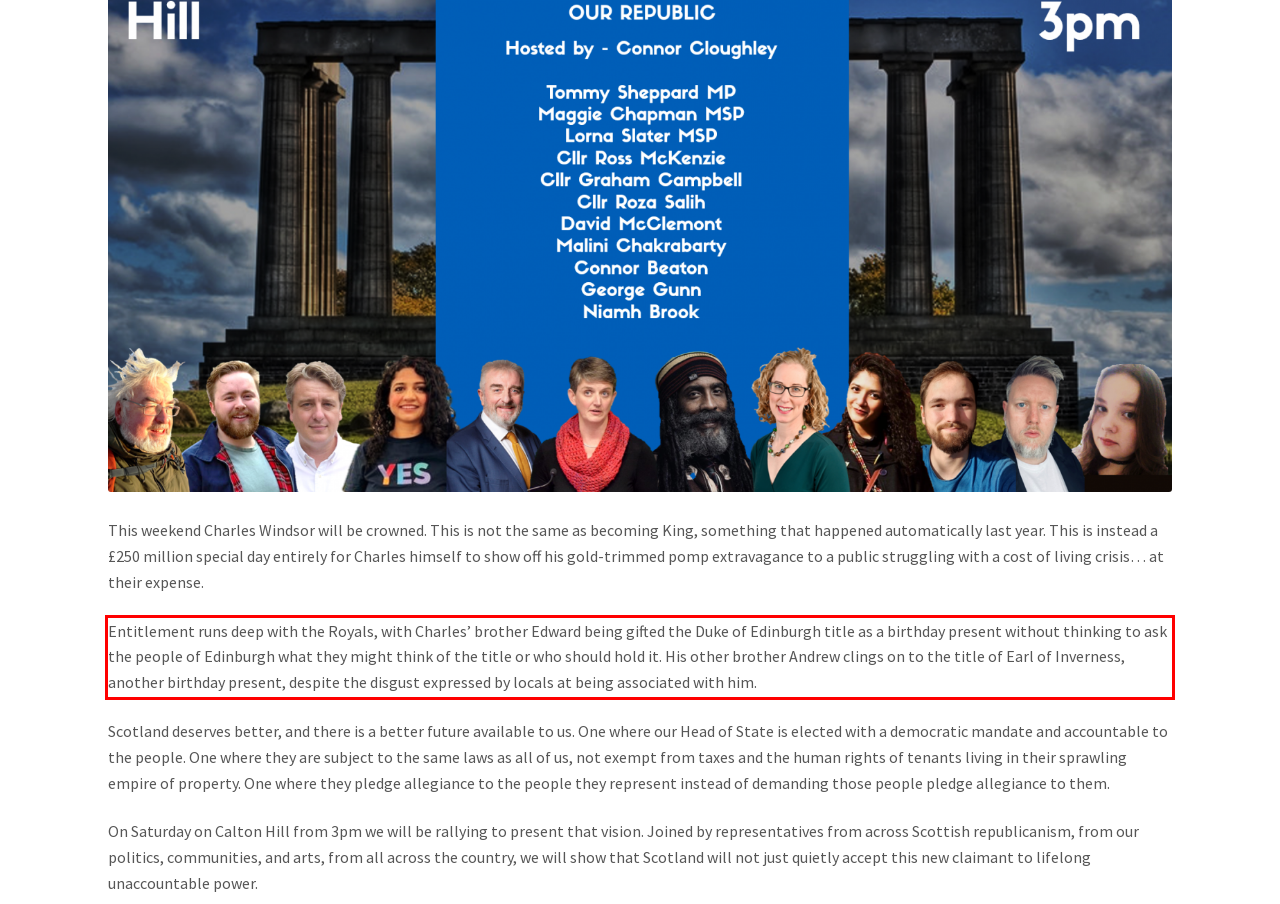Analyze the red bounding box in the provided webpage screenshot and generate the text content contained within.

Entitlement runs deep with the Royals, with Charles’ brother Edward being gifted the Duke of Edinburgh title as a birthday present without thinking to ask the people of Edinburgh what they might think of the title or who should hold it. His other brother Andrew clings on to the title of Earl of Inverness, another birthday present, despite the disgust expressed by locals at being associated with him.